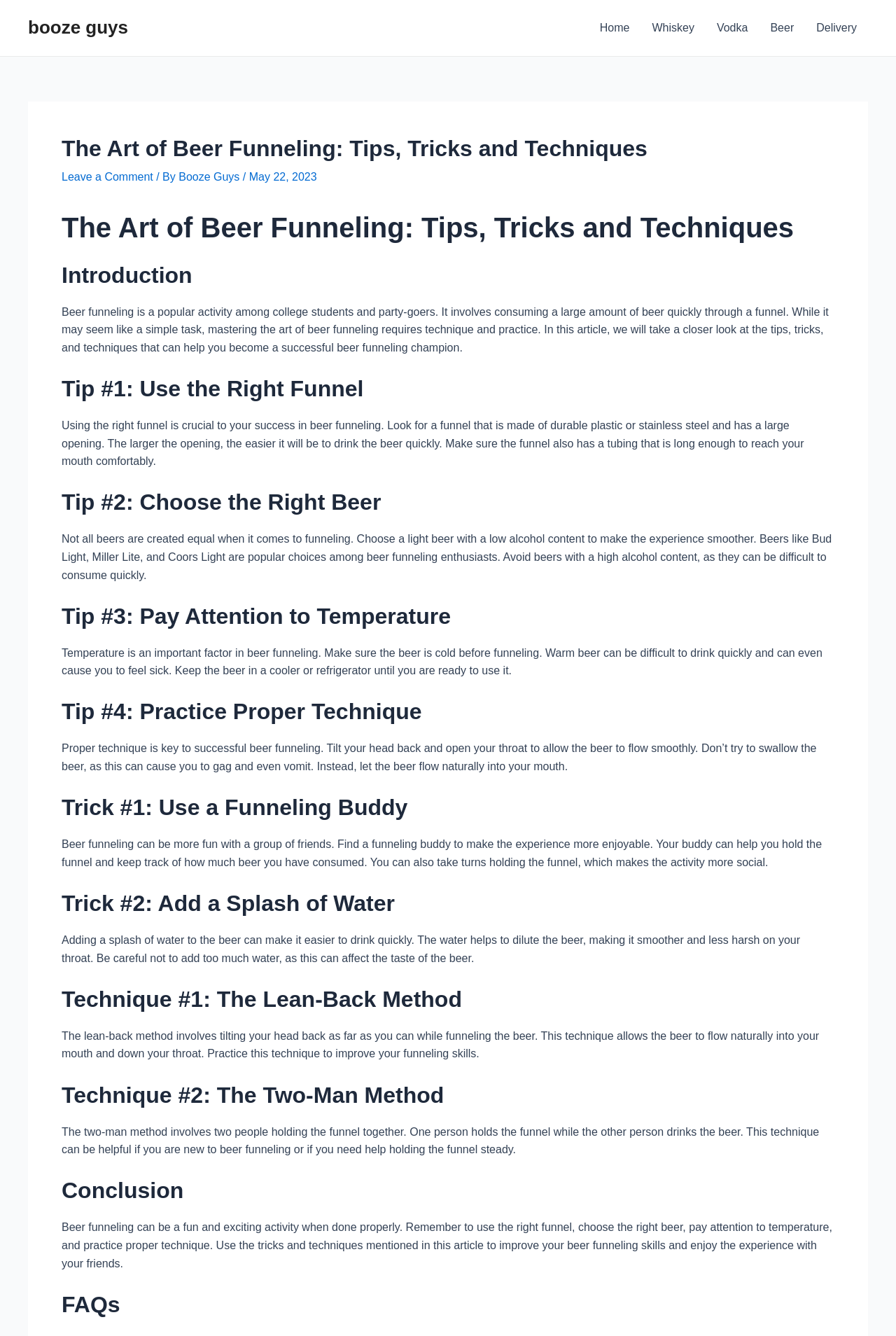What is the main topic of this webpage?
Use the information from the image to give a detailed answer to the question.

Based on the webpage content, I can see that the main topic is about beer funneling, which involves consuming a large amount of beer quickly through a funnel. The webpage provides tips, tricks, and techniques for successful beer funneling.